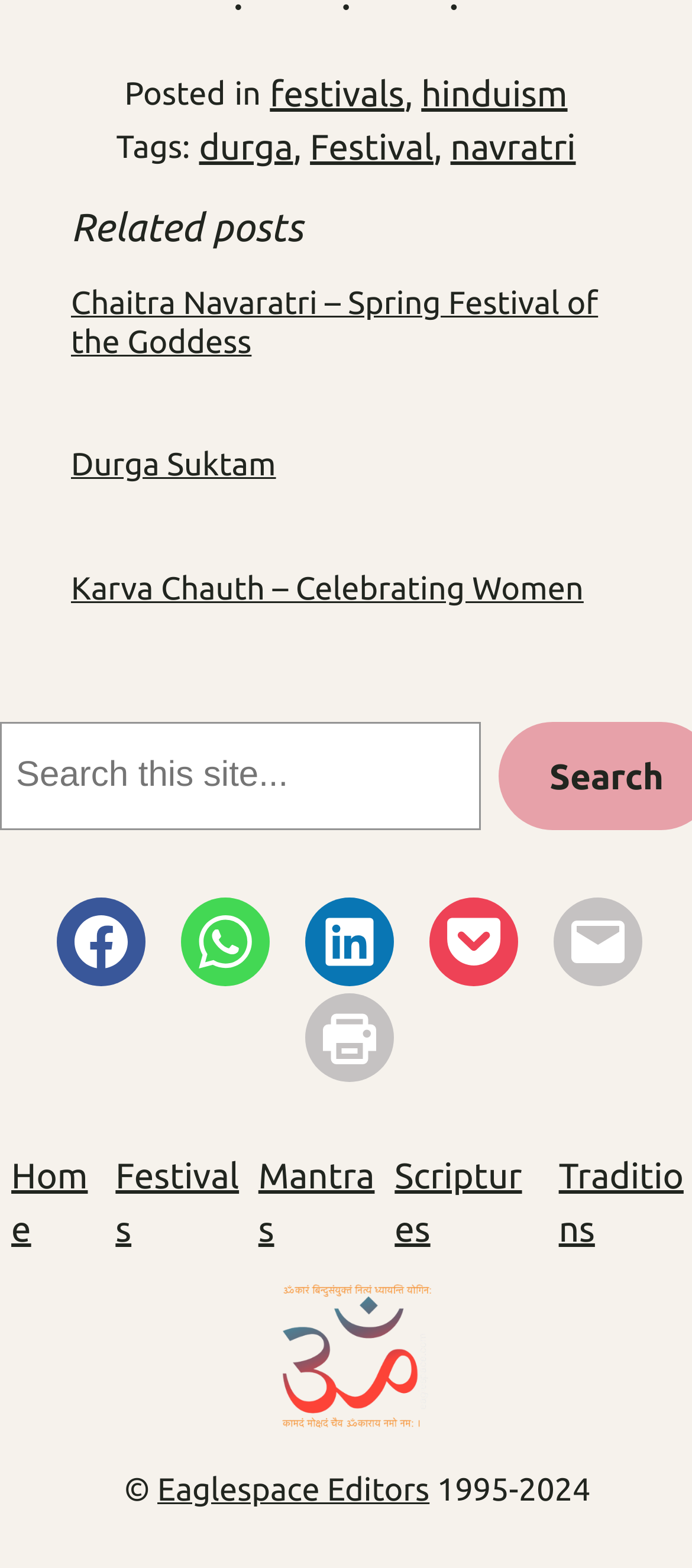Please find the bounding box coordinates of the clickable region needed to complete the following instruction: "Search for something". The bounding box coordinates must consist of four float numbers between 0 and 1, i.e., [left, top, right, bottom].

[0.0, 0.461, 0.695, 0.53]